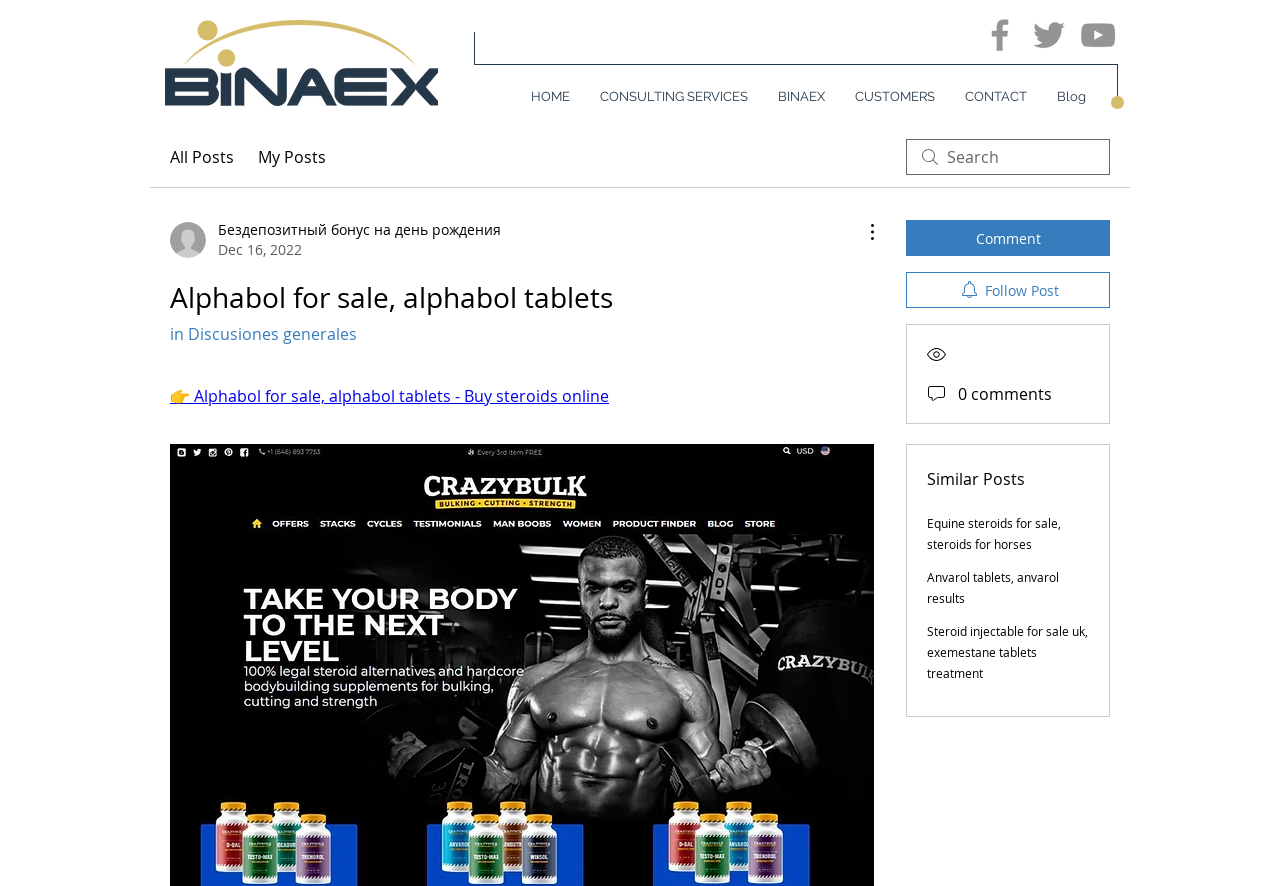Please indicate the bounding box coordinates for the clickable area to complete the following task: "view contact information". The coordinates should be specified as four float numbers between 0 and 1, i.e., [left, top, right, bottom].

None